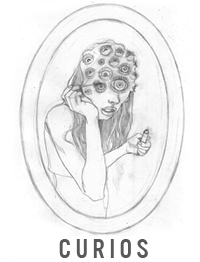Based on the image, give a detailed response to the question: What is adorning the woman's head in the illustration?

The woman's head is adorned with a whimsical arrangement of flowers, which adds a touch of nature and beauty to the overall artwork, symbolizing the connection between the individual and the natural world.